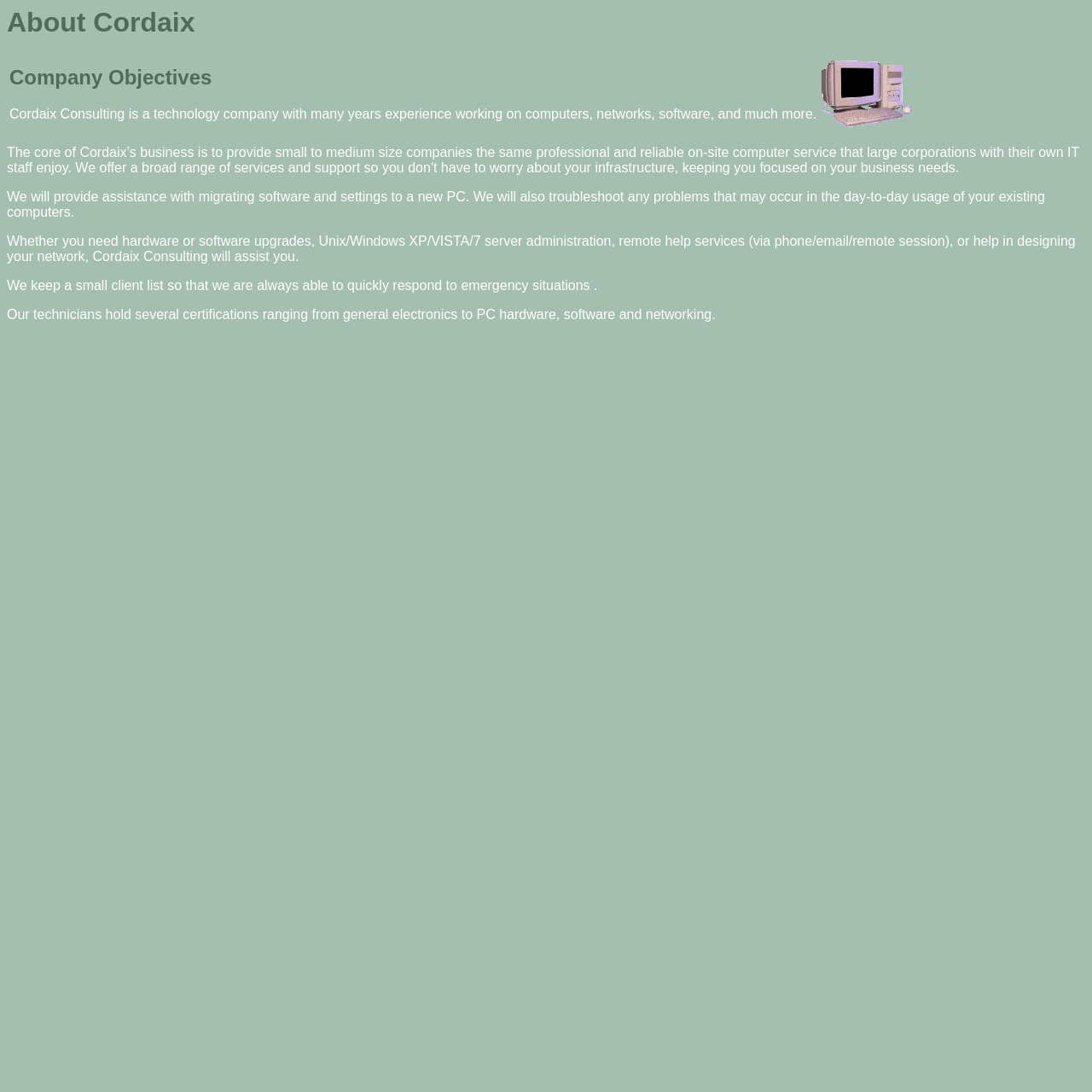What is the advantage of the company's small client list?
Identify the answer in the screenshot and reply with a single word or phrase.

Quick response to emergency situations